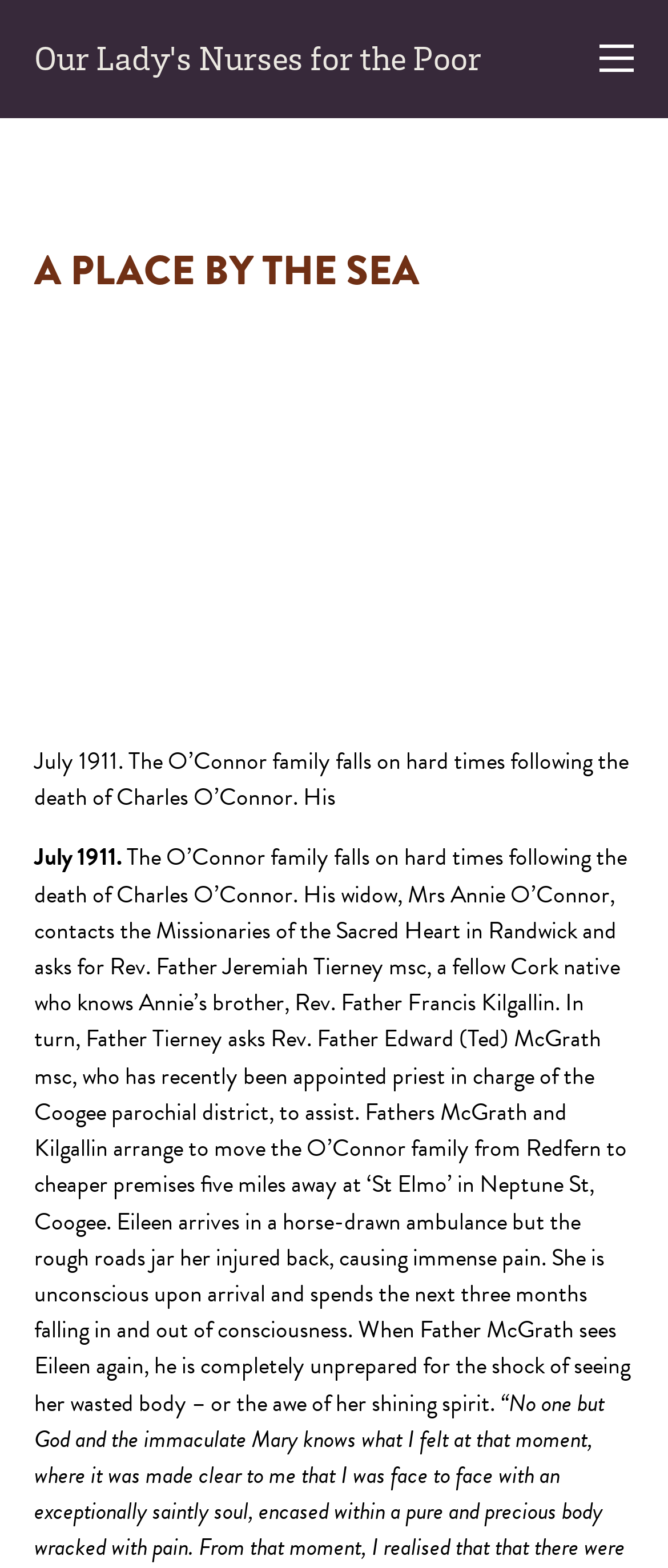Respond with a single word or phrase to the following question: What is the time period mentioned?

July 1911